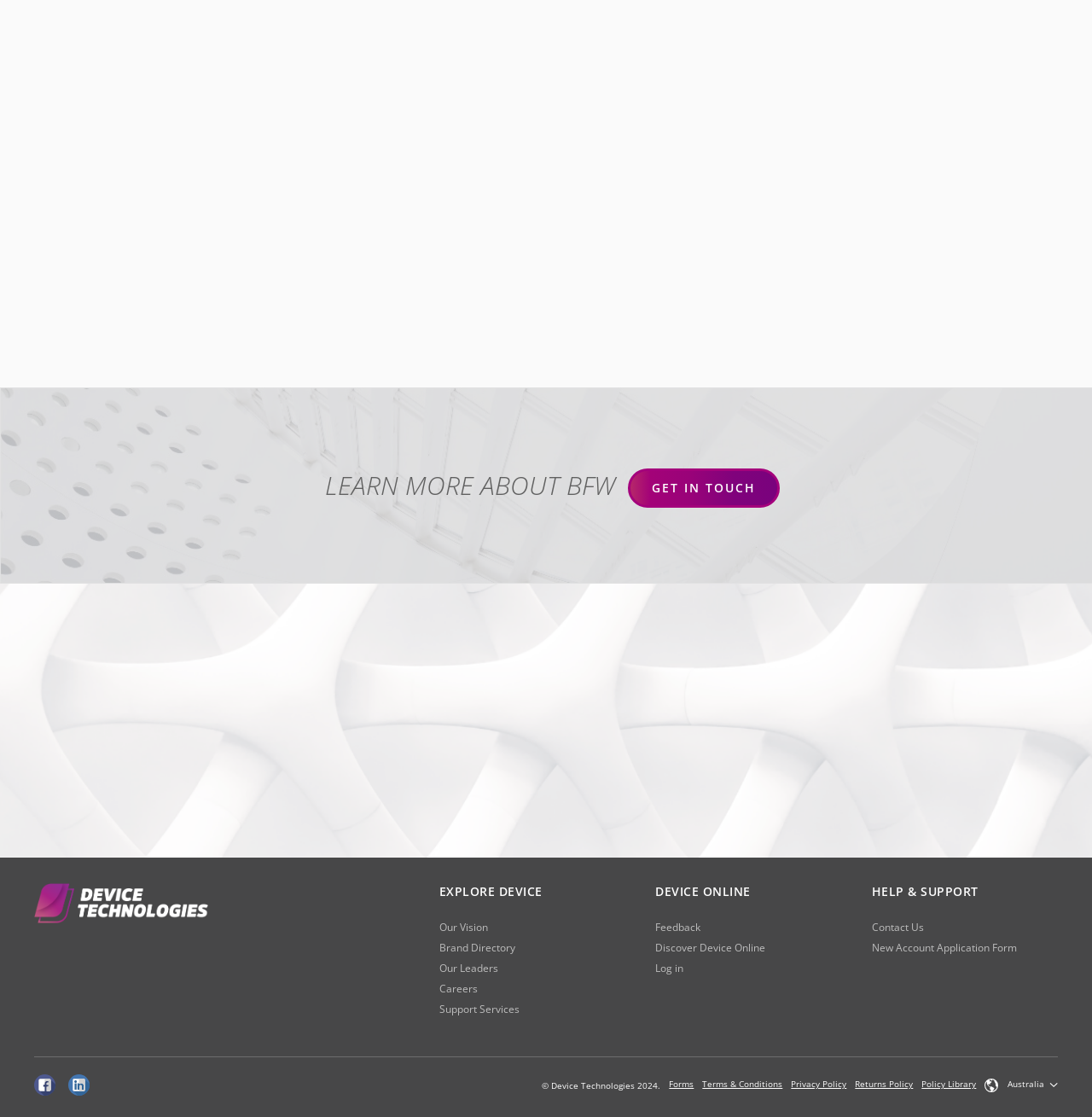Identify the bounding box coordinates of the clickable section necessary to follow the following instruction: "Log in to Device Online". The coordinates should be presented as four float numbers from 0 to 1, i.e., [left, top, right, bottom].

[0.6, 0.86, 0.771, 0.873]